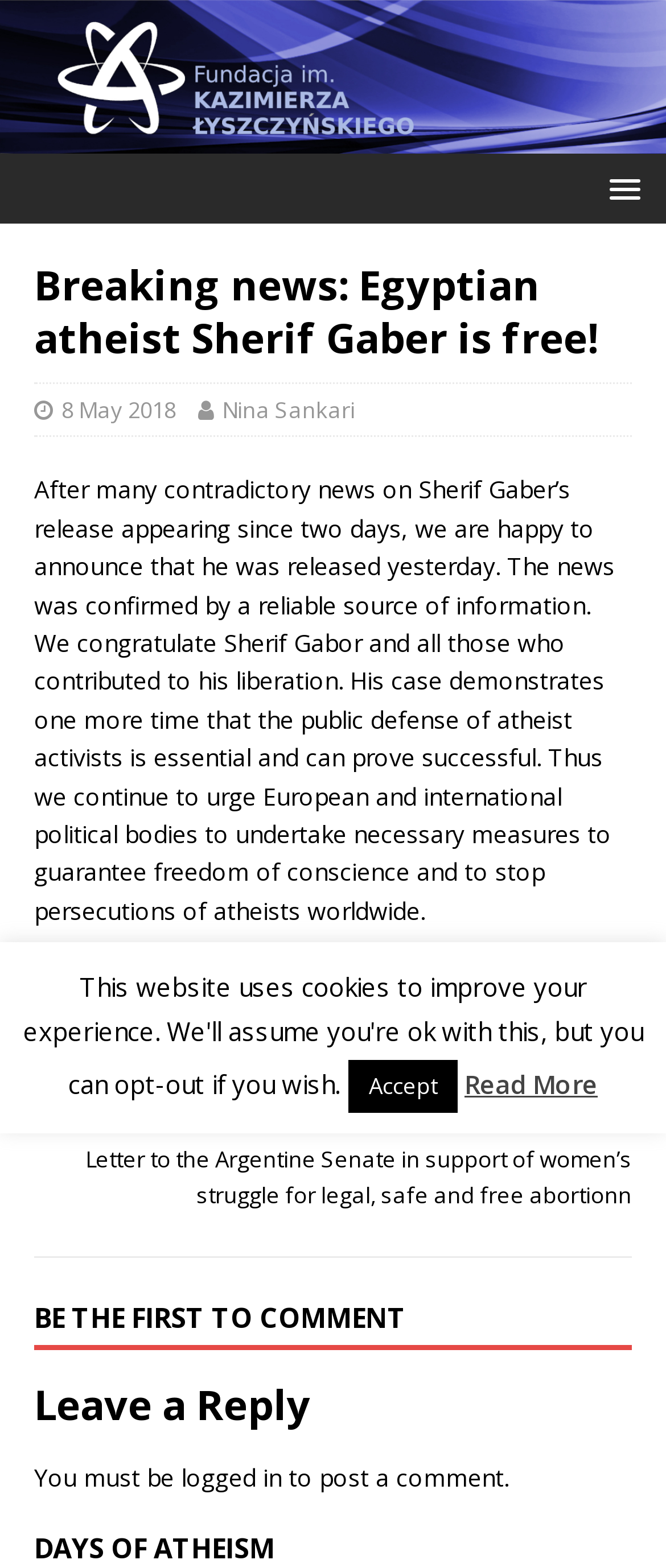What is the name of the released Egyptian atheist?
Look at the screenshot and respond with one word or a short phrase.

Sherif Gaber